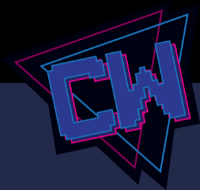What shape makes up the geometric background?
Give a detailed and exhaustive answer to the question.

The background of the logo is composed of geometric shapes, specifically triangular shapes, which add to the overall visual appeal of the design.